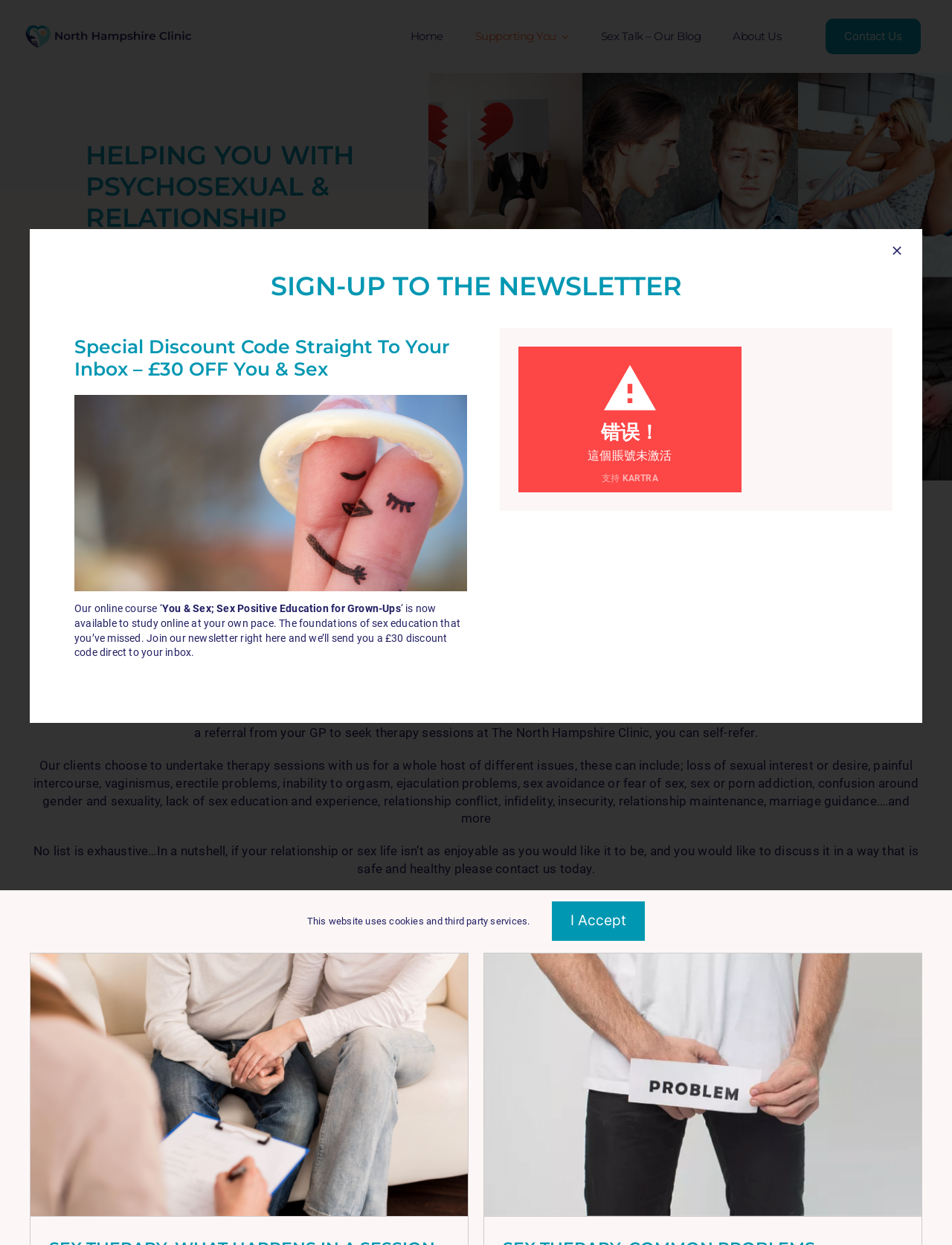Please predict the bounding box coordinates of the element's region where a click is necessary to complete the following instruction: "View 'Sex Talk – Our Blog'". The coordinates should be represented by four float numbers between 0 and 1, i.e., [left, top, right, bottom].

[0.631, 0.017, 0.736, 0.042]